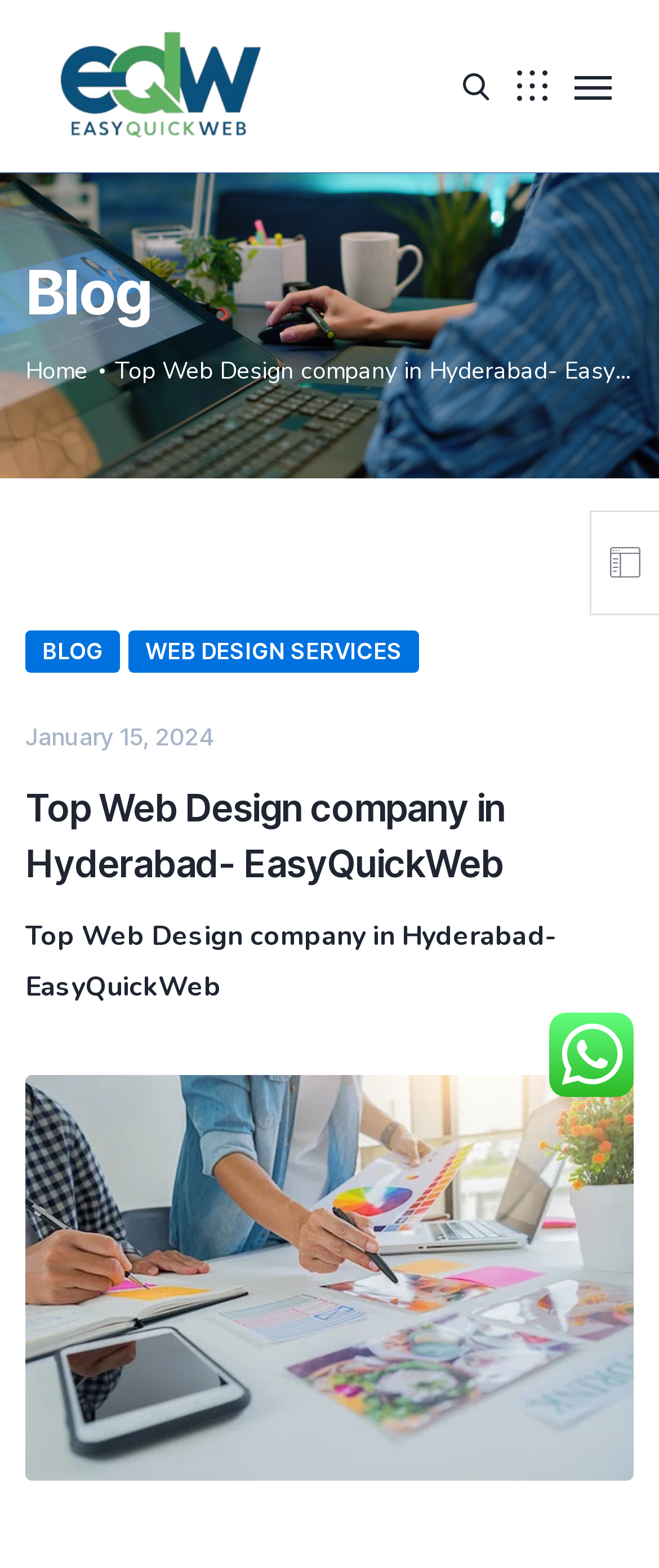Refer to the image and provide an in-depth answer to the question: 
What is the position of the 'BLOG' link?

I compared the y1 and y2 coordinates of the 'BLOG' link and the 'WEB DESIGN SERVICES' link. Since the y1 and y2 values of the 'BLOG' link are smaller, it appears above the 'WEB DESIGN SERVICES' link.